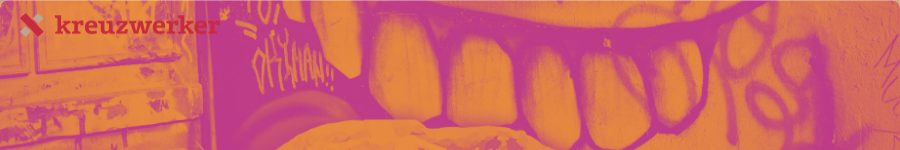What adds a creative, urban flair to the design?
Give a detailed response to the question by analyzing the screenshot.

In the background, abstract graffiti elements add a creative, urban flair, enhancing the overall contemporary aesthetic of the design and suggesting a connection to creativity and a forward-thinking attitude.